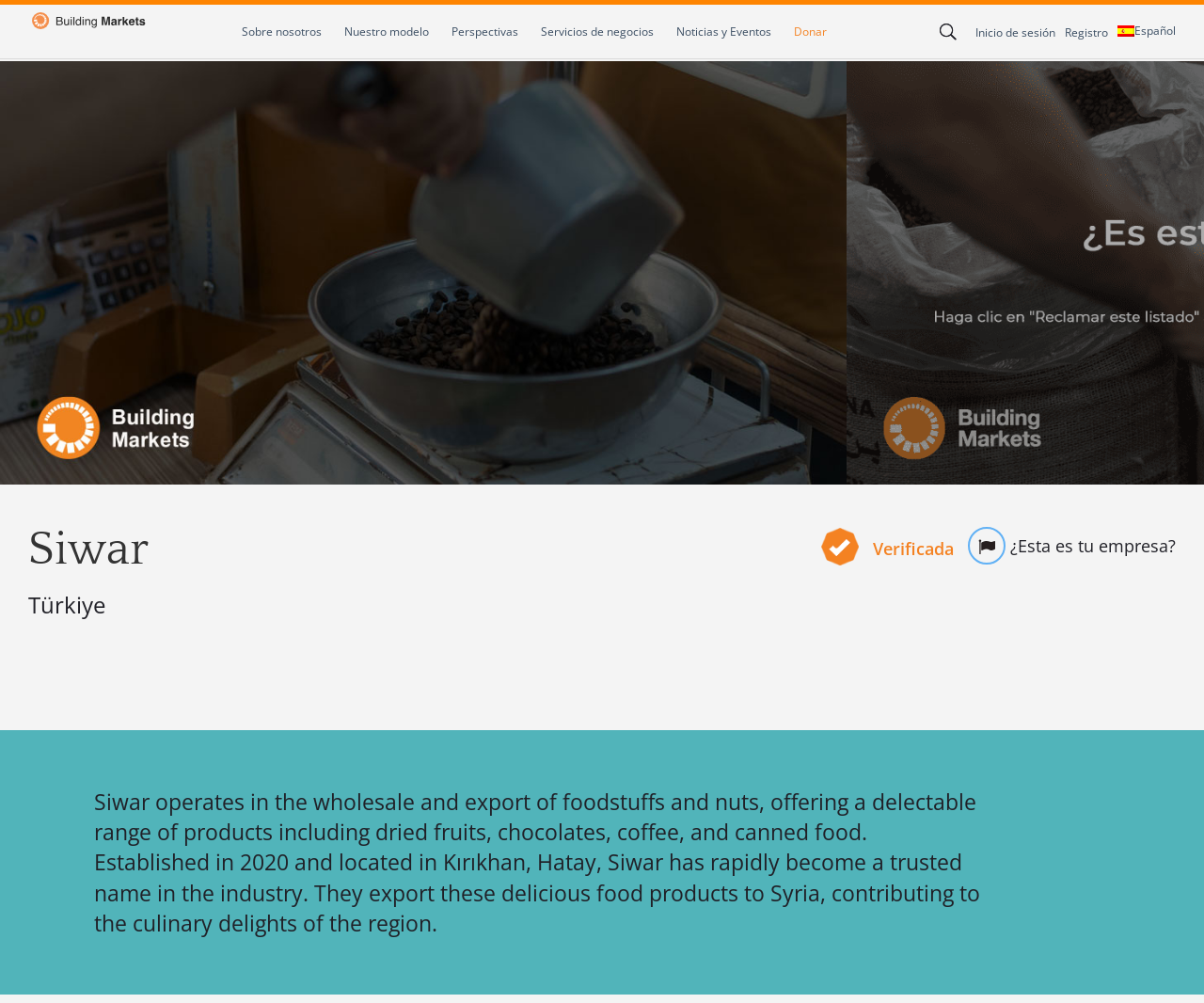Please provide a comprehensive answer to the question below using the information from the image: What is the verification status of Siwar?

The webpage displays a static text 'Verificada' which indicates that Siwar is verified.